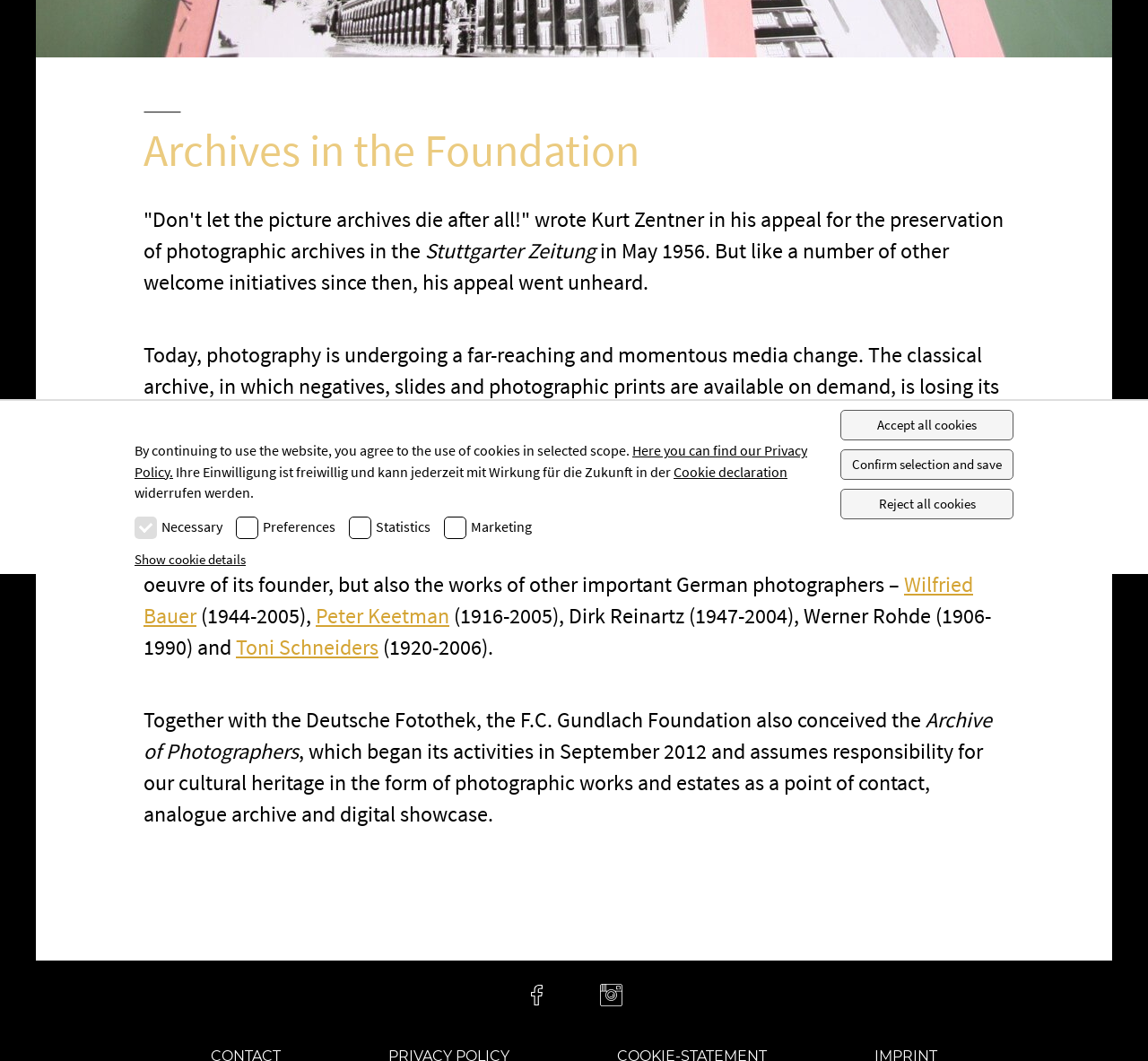Using the description: "Ask theKollel", determine the UI element's bounding box coordinates. Ensure the coordinates are in the format of four float numbers between 0 and 1, i.e., [left, top, right, bottom].

None